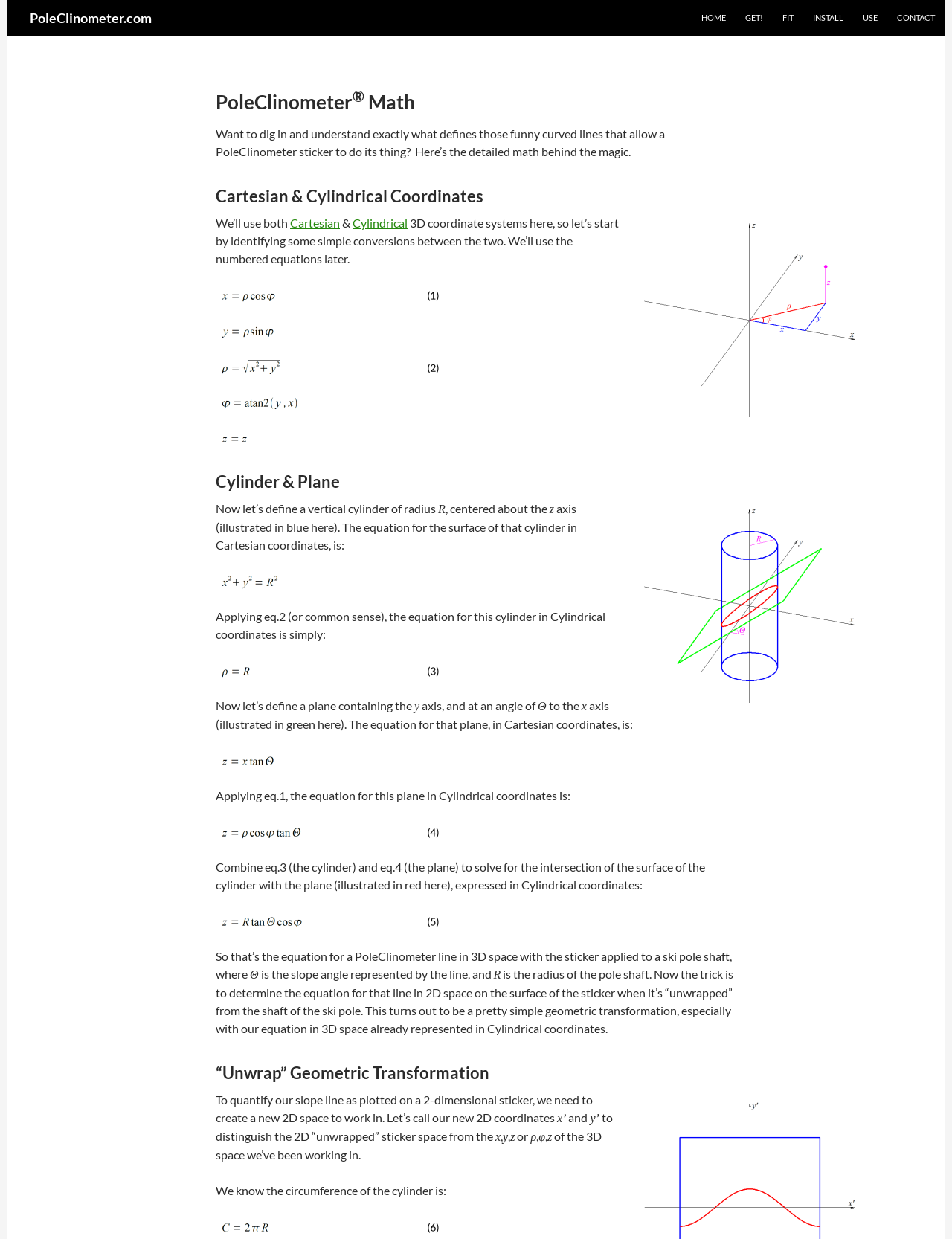Please identify the bounding box coordinates of the element that needs to be clicked to perform the following instruction: "Click eqA".

[0.227, 0.232, 0.461, 0.243]